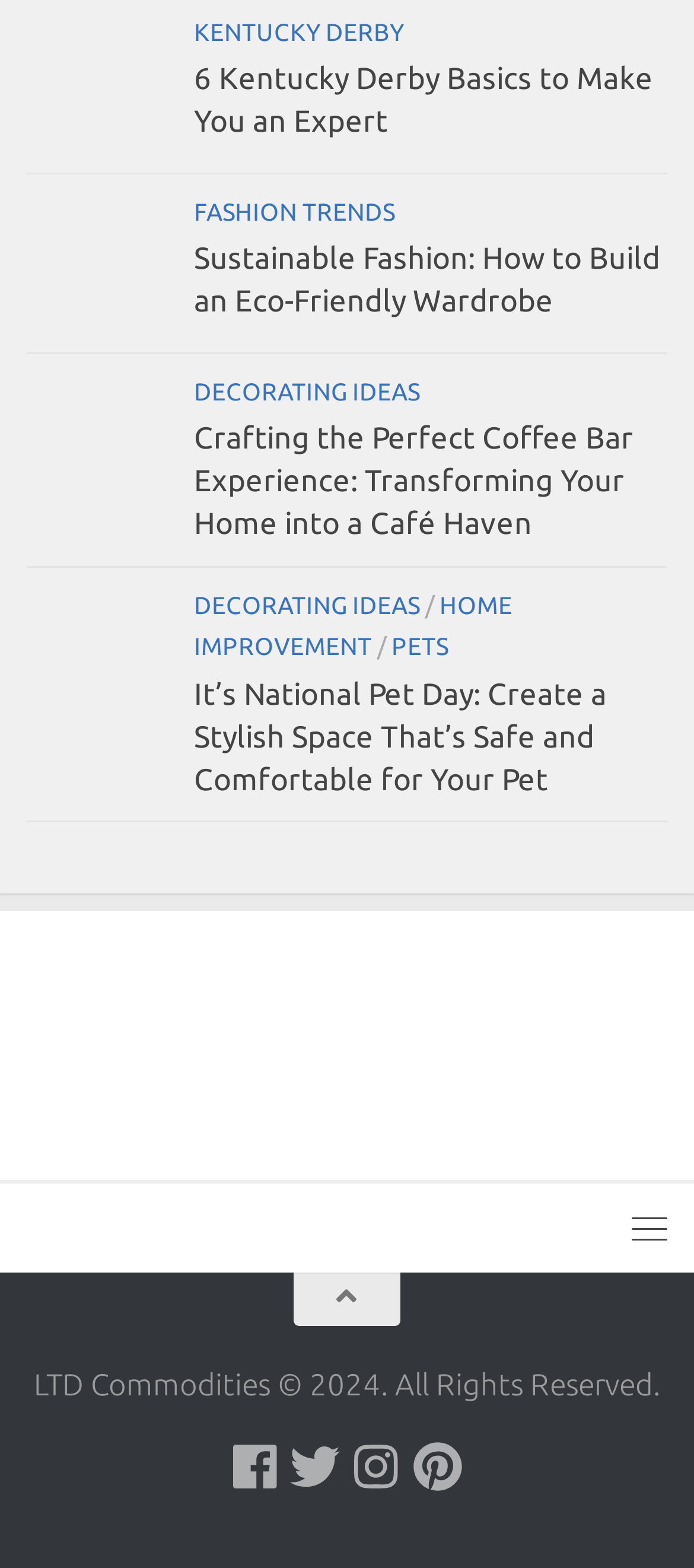How many categories are listed on the top?
From the screenshot, supply a one-word or short-phrase answer.

5